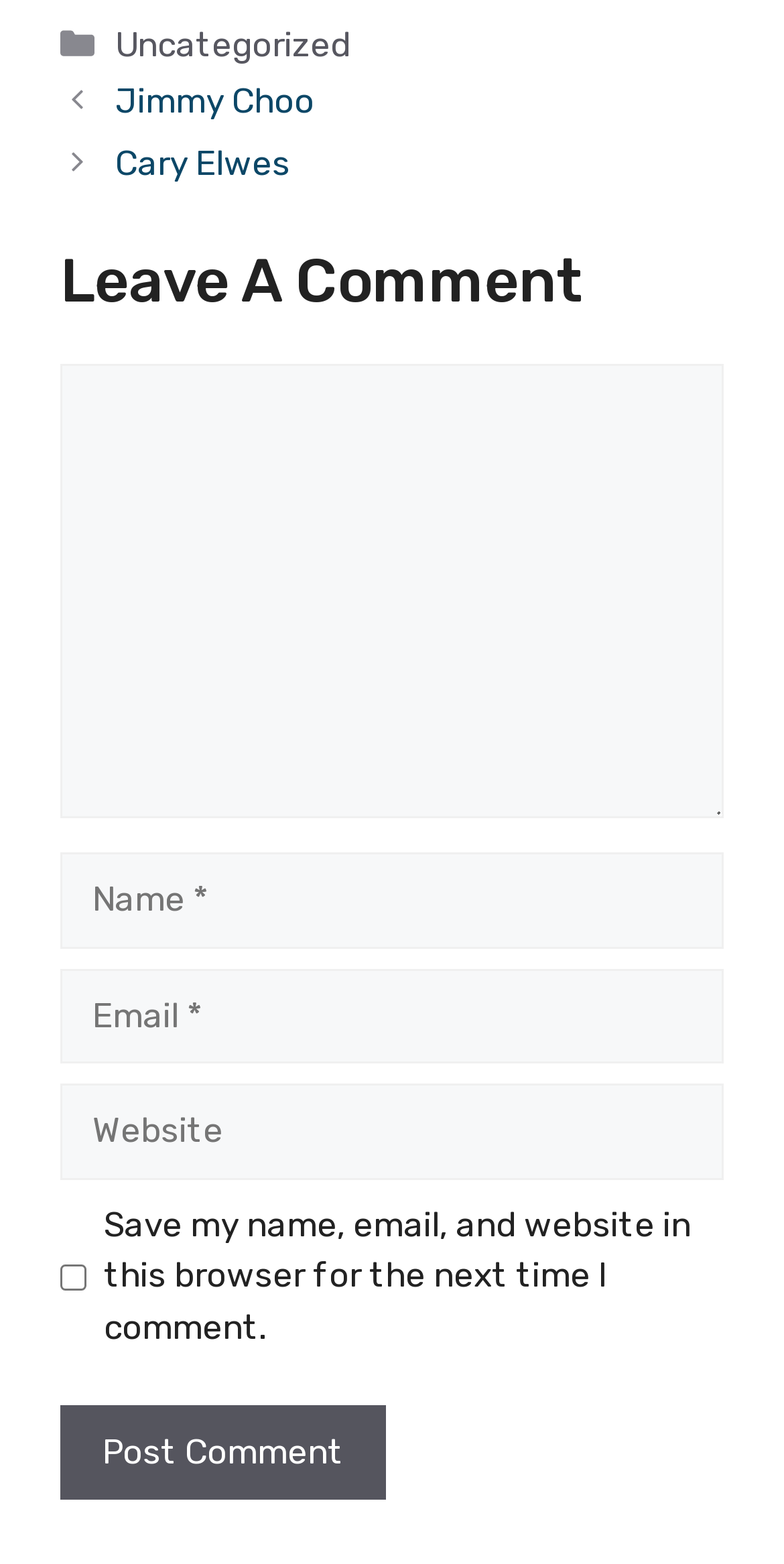What is the purpose of the 'Posts' navigation section?
Can you give a detailed and elaborate answer to the question?

The 'Posts' navigation section contains links to specific posts, such as 'Jimmy Choo' and 'Cary Elwes'. This suggests that users can click on these links to navigate to the corresponding posts, allowing them to access and read the content of the webpage.